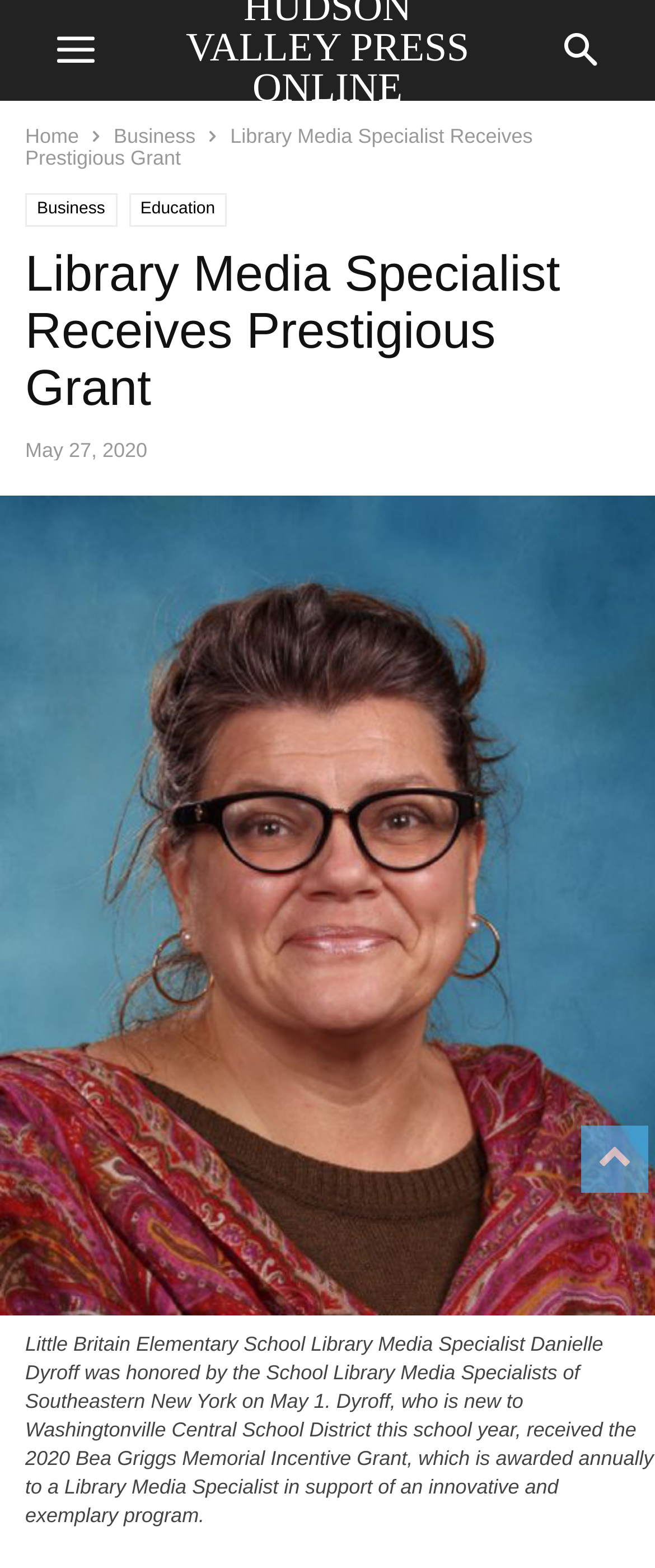Could you please study the image and provide a detailed answer to the question:
What is the date mentioned in the article?

I found the answer by looking at the time element, which contains the text 'May 27, 2020'. This date is likely the publication date of the article.